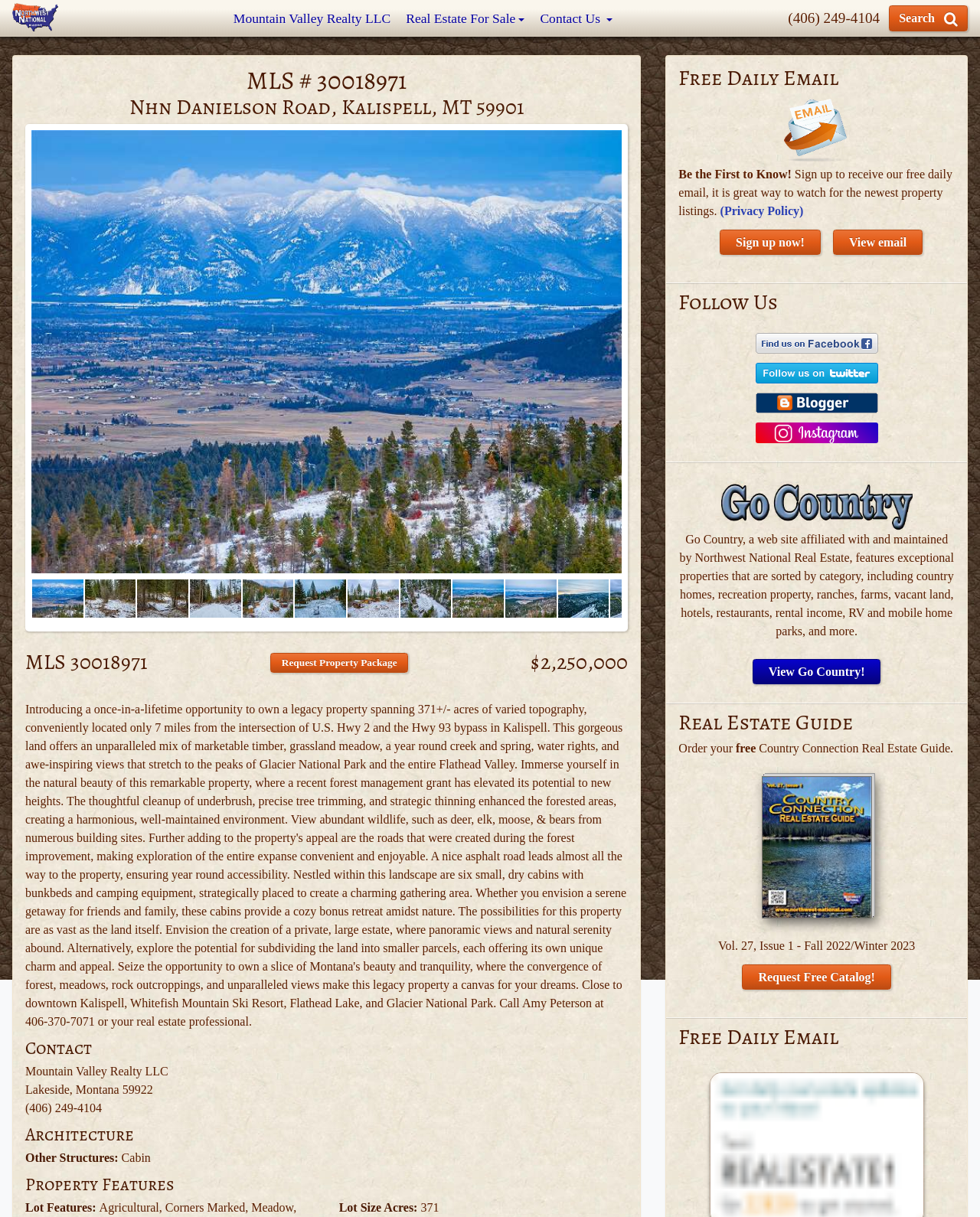Show the bounding box coordinates for the HTML element described as: "alt="real estate catalog"".

[0.777, 0.69, 0.89, 0.7]